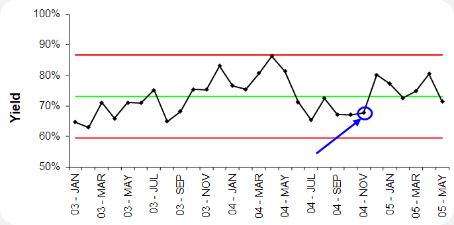Detail everything you observe in the image.

The image presents a control chart displaying yield data over time, specifically from January 2003 to May 2005. The y-axis indicates the yield percentage, ranging from 50% to 100%, while the x-axis shows the timeline segmented by month and year. Two horizontal red lines represent upper and lower control limits, suggesting thresholds for acceptable yield performance, with a green line indicating the mean yield level at approximately 70%.

A blue arrow highlights a particular data point, signifying a significant change or trend in yield. This visual tool effectively illustrates fluctuations in yield, allowing for easy identification of patterns and anomalies over the observed period. Insights offered through this graphical representation can be instrumental for decision-makers in process monitoring and improvement via Change Point Analysis (CPA), as referenced in the accompanying text.